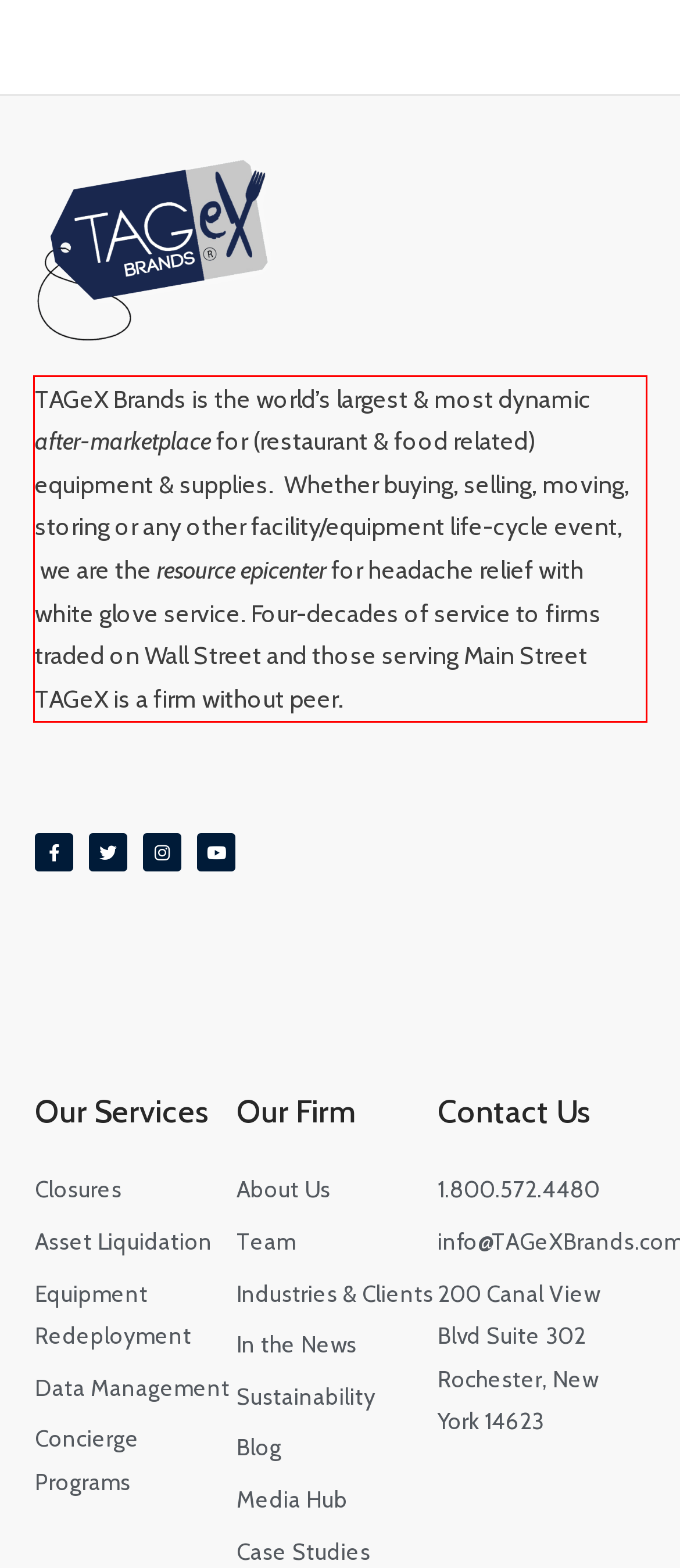Analyze the screenshot of the webpage that features a red bounding box and recognize the text content enclosed within this red bounding box.

TAGeX Brands is the world’s largest & most dynamic after-marketplace for (restaurant & food related) equipment & supplies. Whether buying, selling, moving, storing or any other facility/equipment life-cycle event, we are the resource epicenter for headache relief with white glove service. Four-decades of service to firms traded on Wall Street and those serving Main Street TAGeX is a firm without peer.